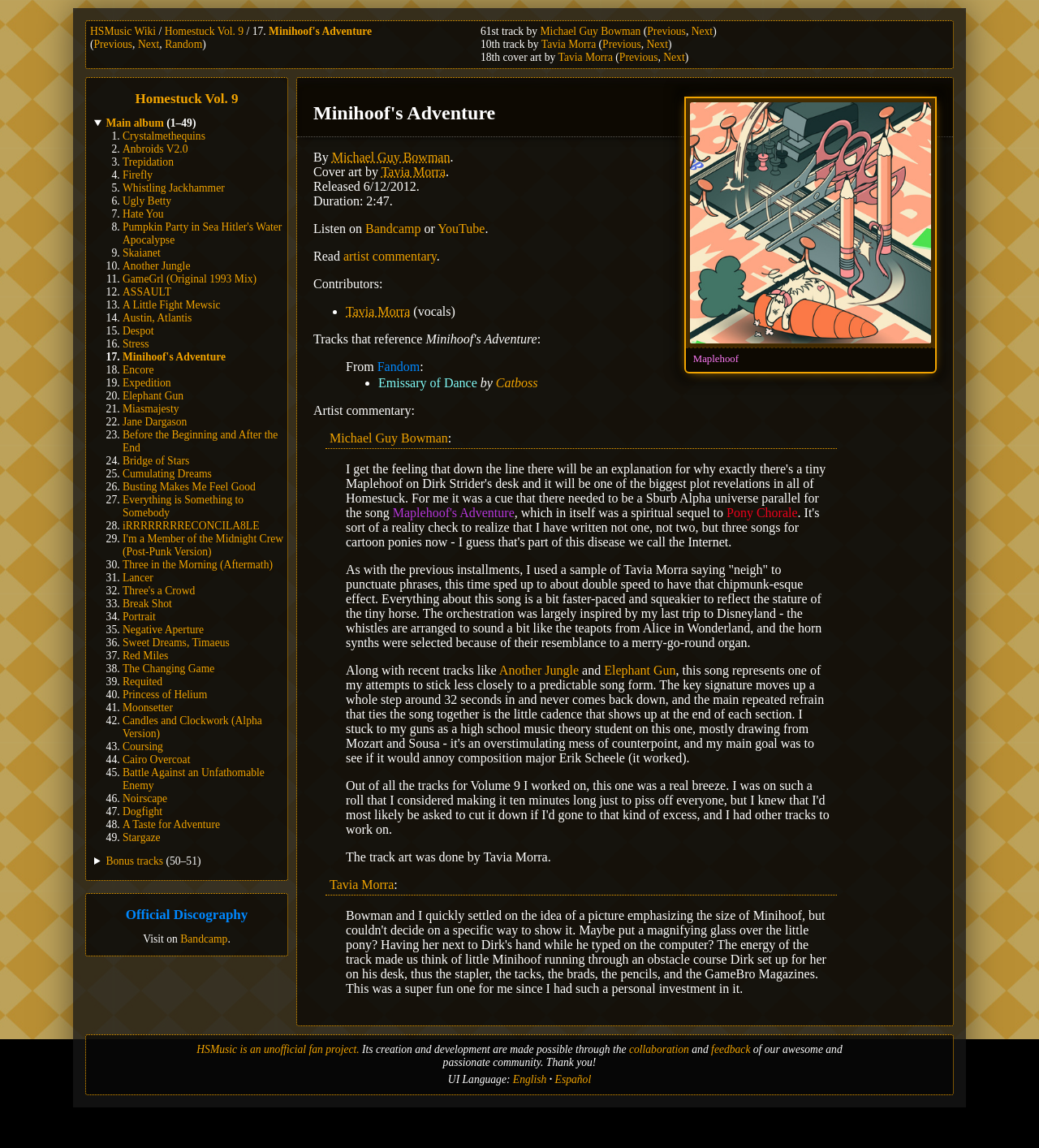Bounding box coordinates are specified in the format (top-left x, top-left y, bottom-right x, bottom-right y). All values are floating point numbers bounded between 0 and 1. Please provide the bounding box coordinate of the region this sentence describes: A Little Fight Mewsic

[0.118, 0.26, 0.212, 0.271]